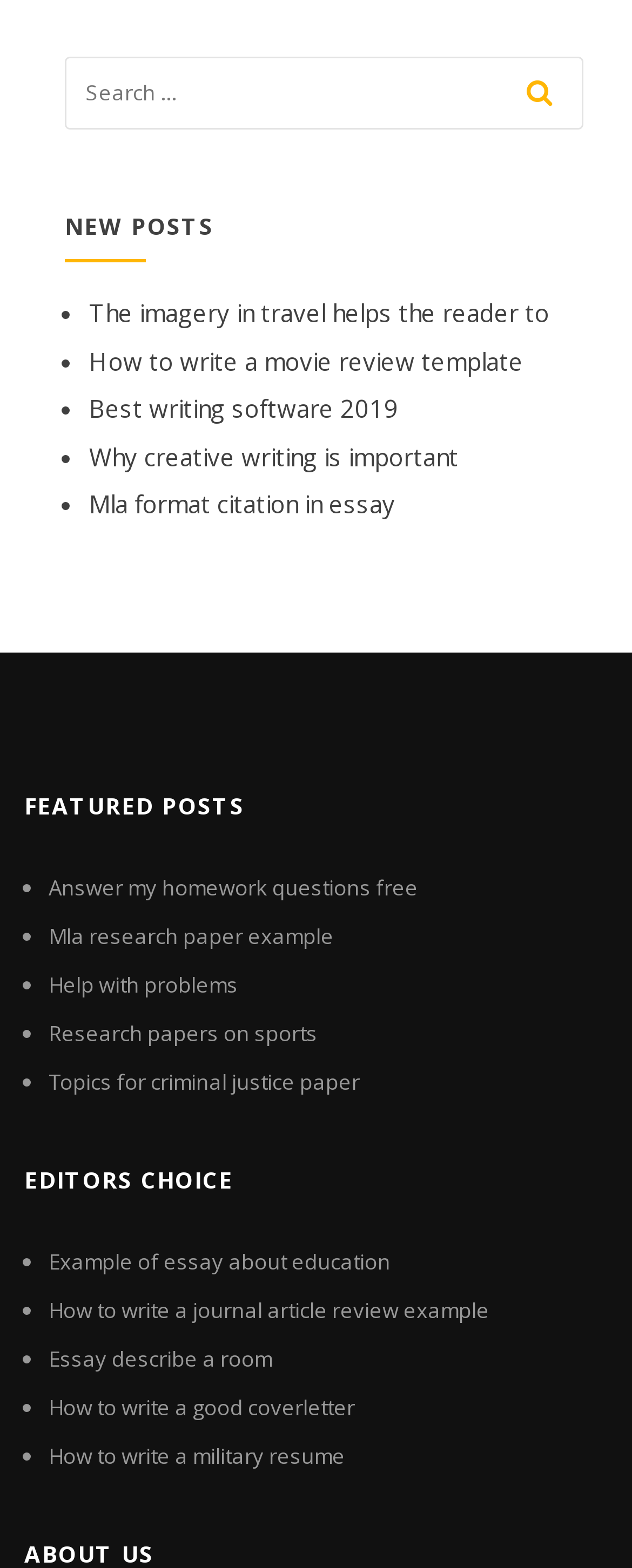How many sections are there on this webpage?
Carefully examine the image and provide a detailed answer to the question.

There are three sections on this webpage, namely 'NEW POSTS', 'FEATURED POSTS', and 'EDITORS CHOICE', which are indicated by the headings with the same names.